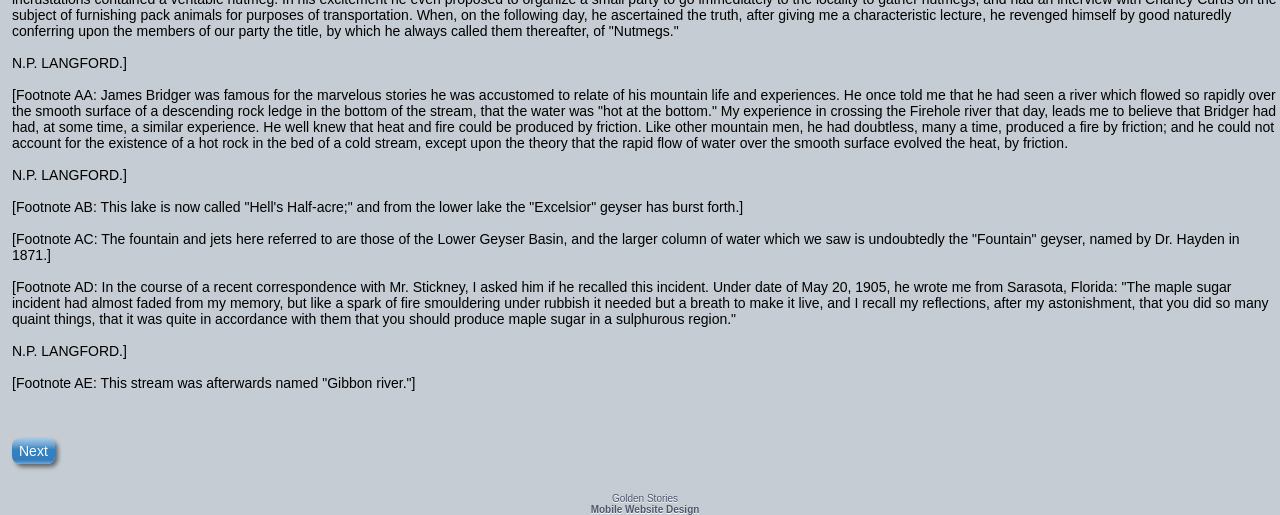What is the name of the geyser mentioned?
Using the visual information, answer the question in a single word or phrase.

Fountain geyser